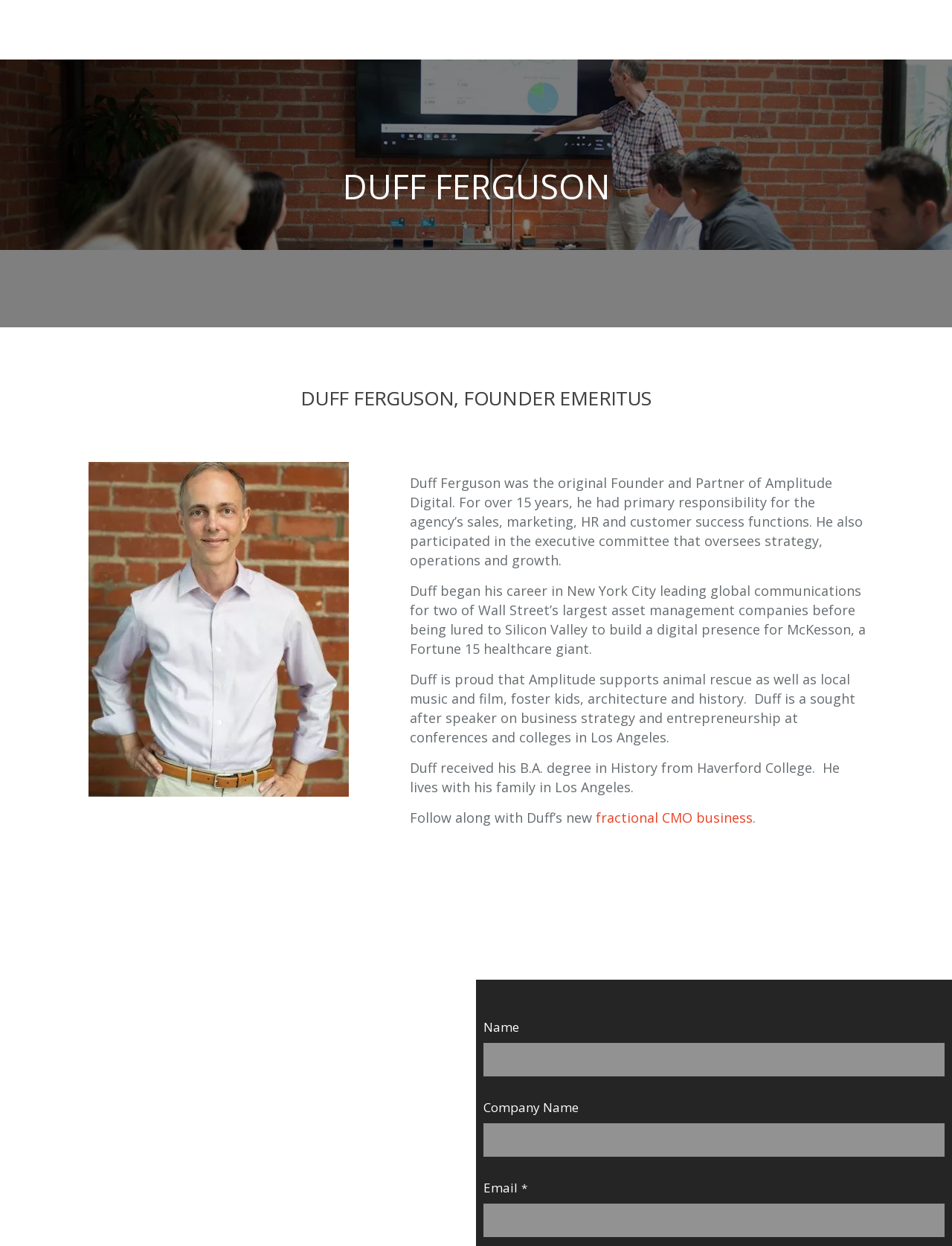From the webpage screenshot, predict the bounding box of the UI element that matches this description: "fractional CMO business".

[0.626, 0.649, 0.791, 0.663]